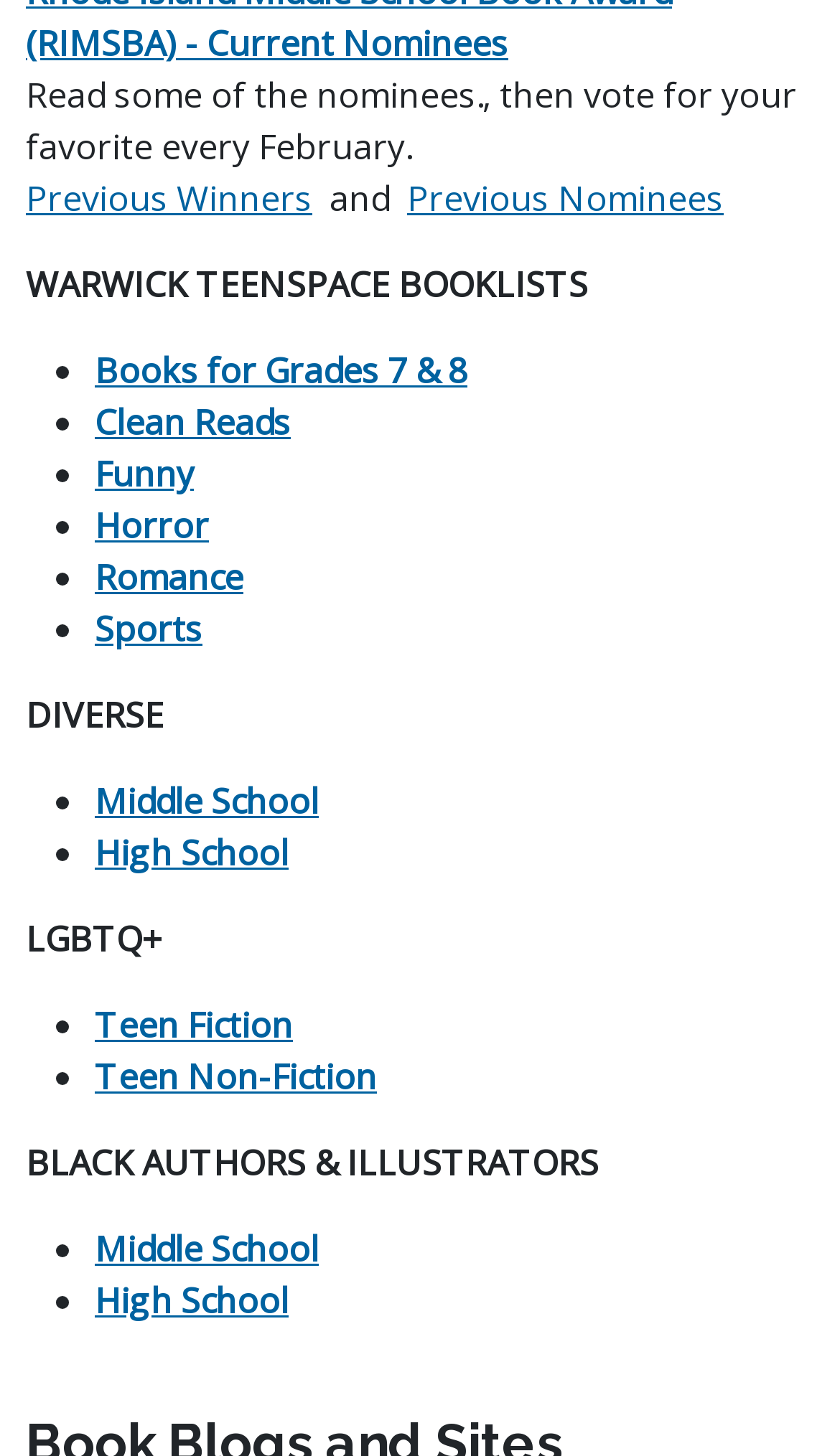Please identify the bounding box coordinates of the region to click in order to complete the given instruction: "Click on Previous Winners". The coordinates should be four float numbers between 0 and 1, i.e., [left, top, right, bottom].

[0.031, 0.12, 0.372, 0.152]